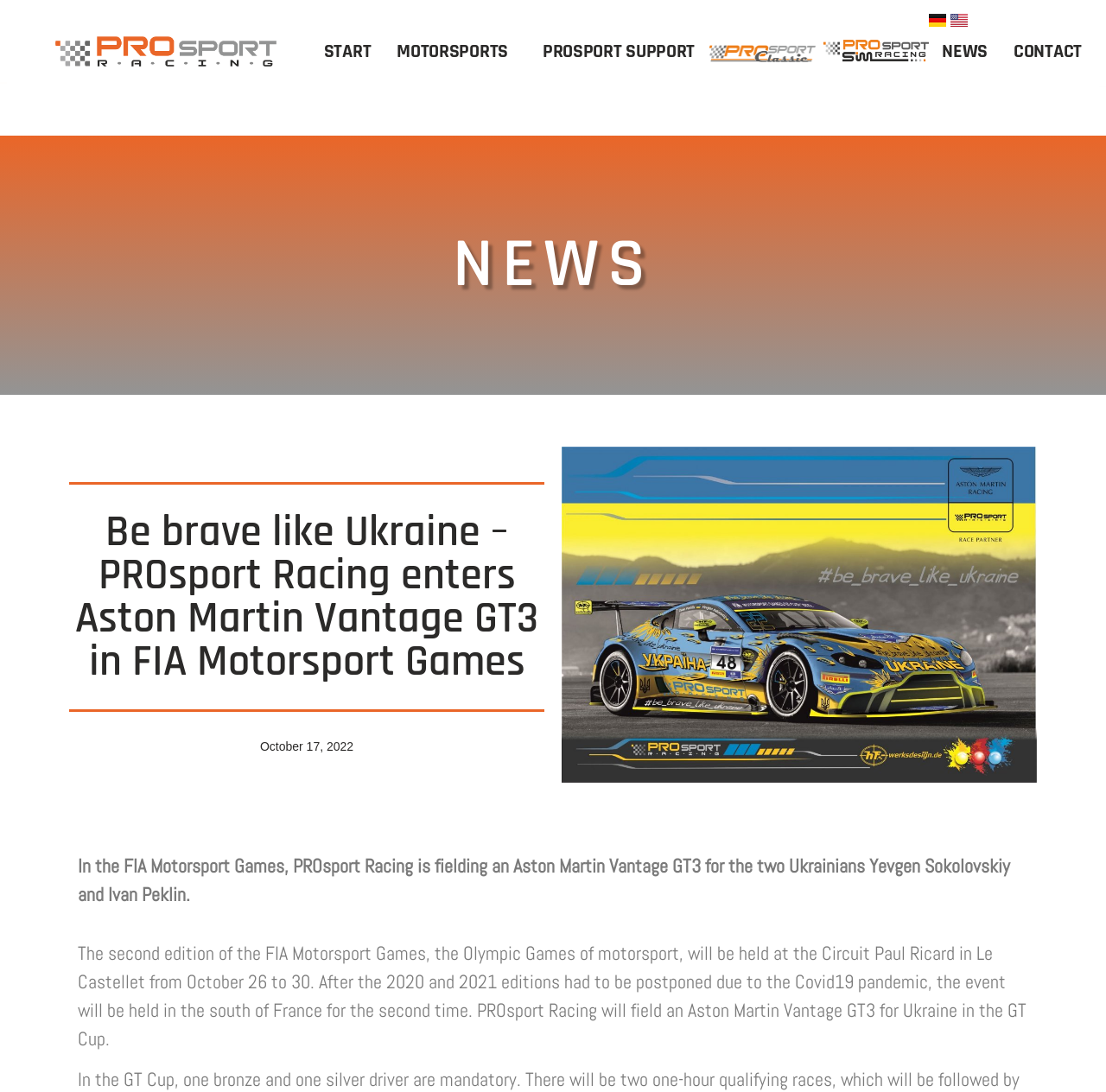Based on the element description Motorsports, identify the bounding box of the UI element in the given webpage screenshot. The coordinates should be in the format (top-left x, top-left y, bottom-right x, bottom-right y) and must be between 0 and 1.

[0.347, 0.029, 0.479, 0.065]